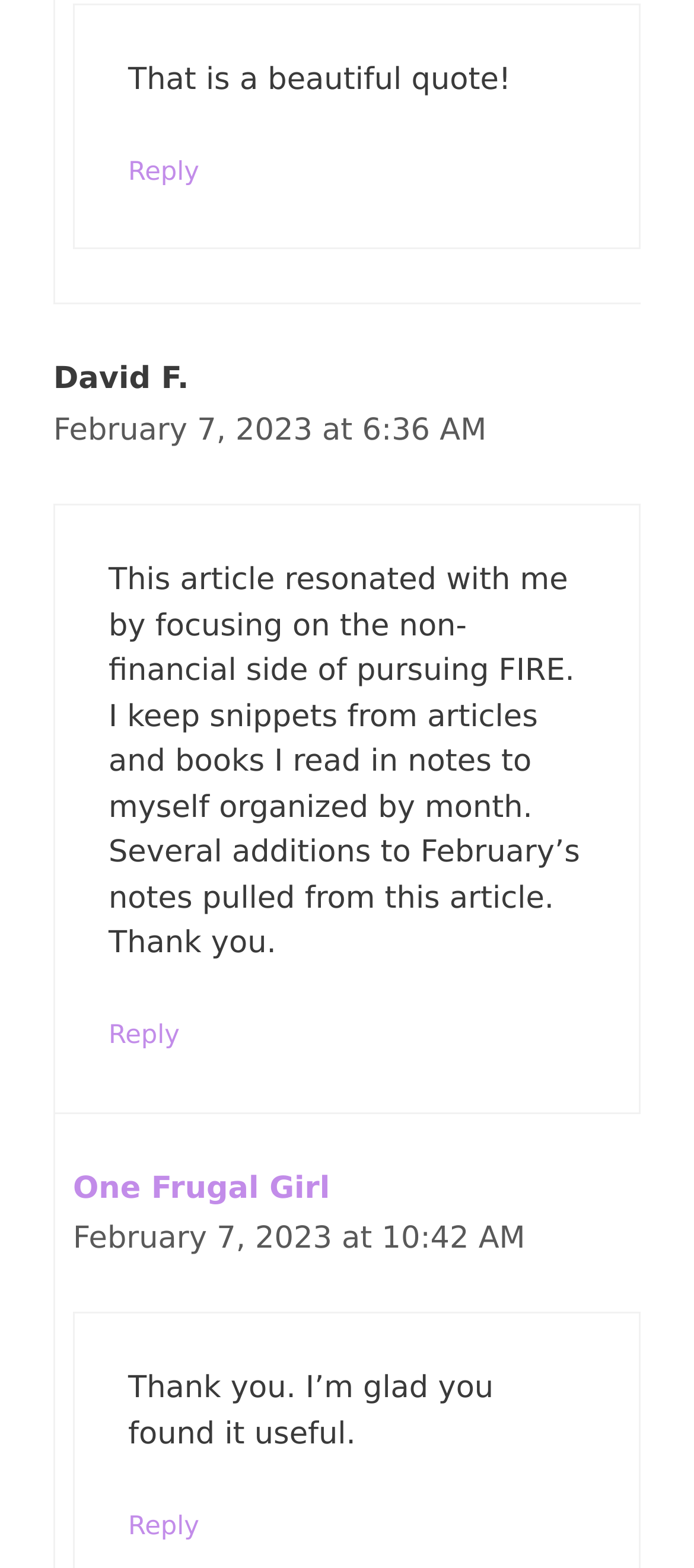What is the date of the latest comment?
Analyze the image and deliver a detailed answer to the question.

I looked for the latest time element, which is 'February 7, 2023 at 10:42 AM', indicating that the latest comment was made on February 7, 2023.